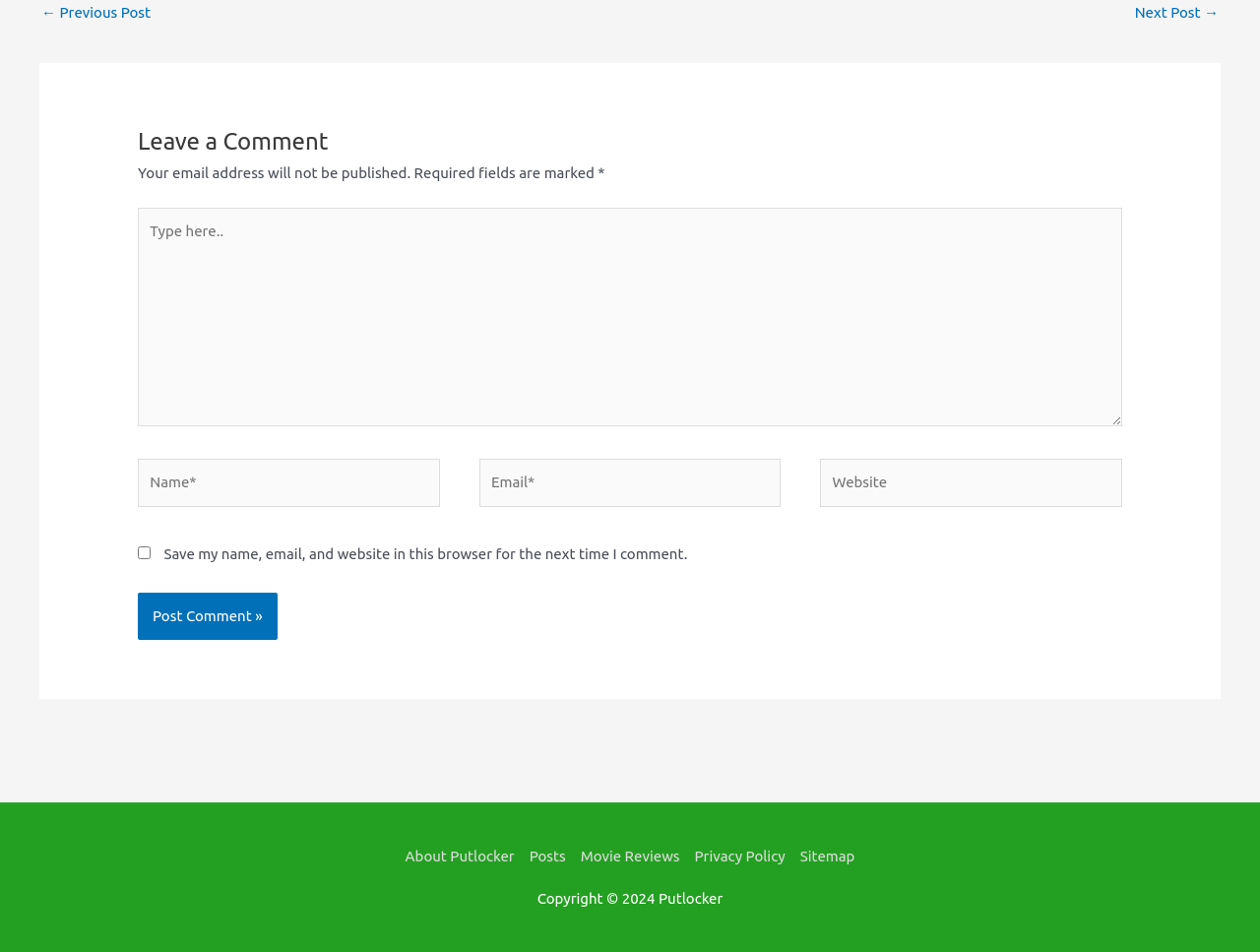What is the purpose of the checkbox?
Based on the image, answer the question with a single word or brief phrase.

Save comment info